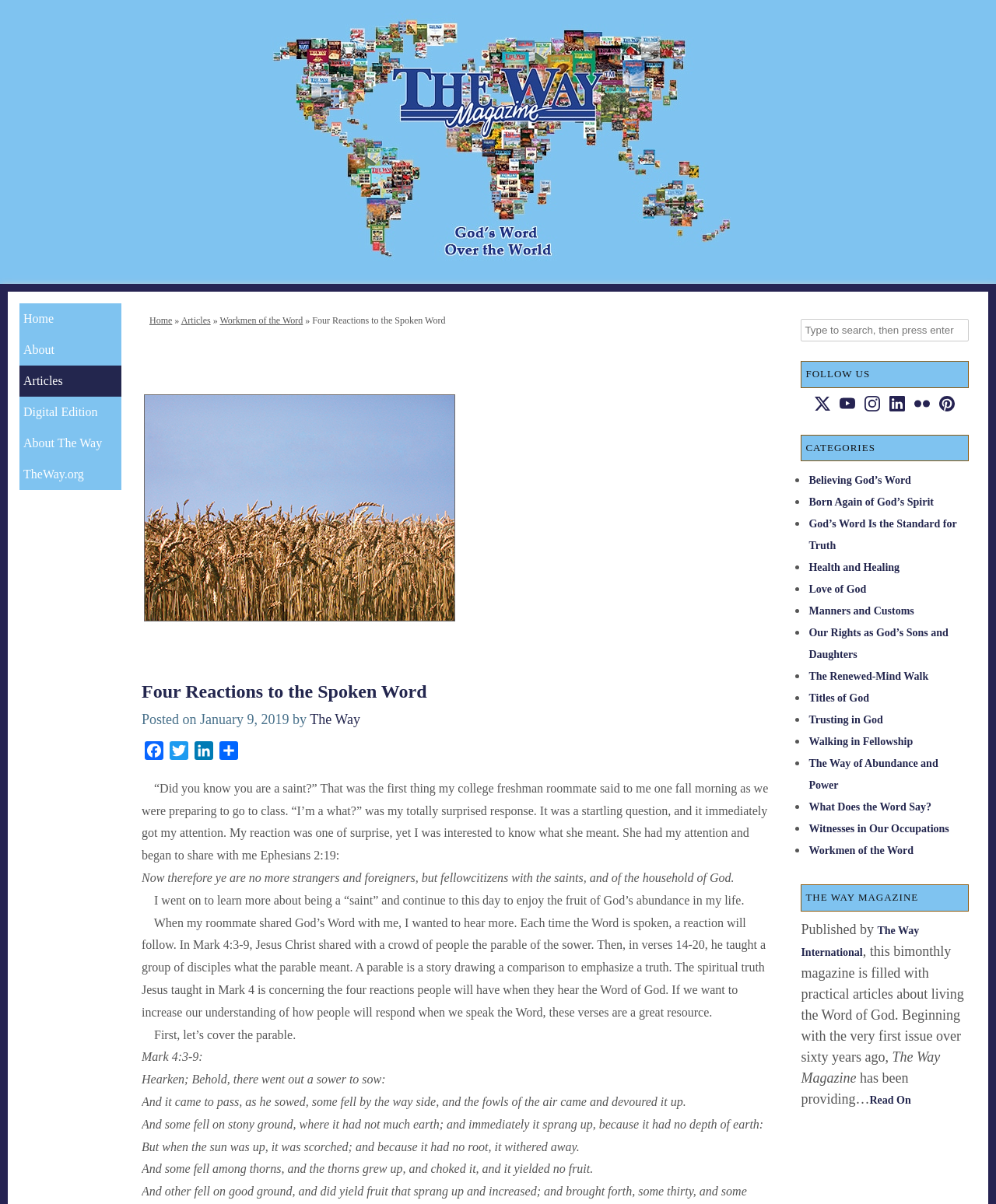Highlight the bounding box of the UI element that corresponds to this description: "Go 2 School initiative".

None